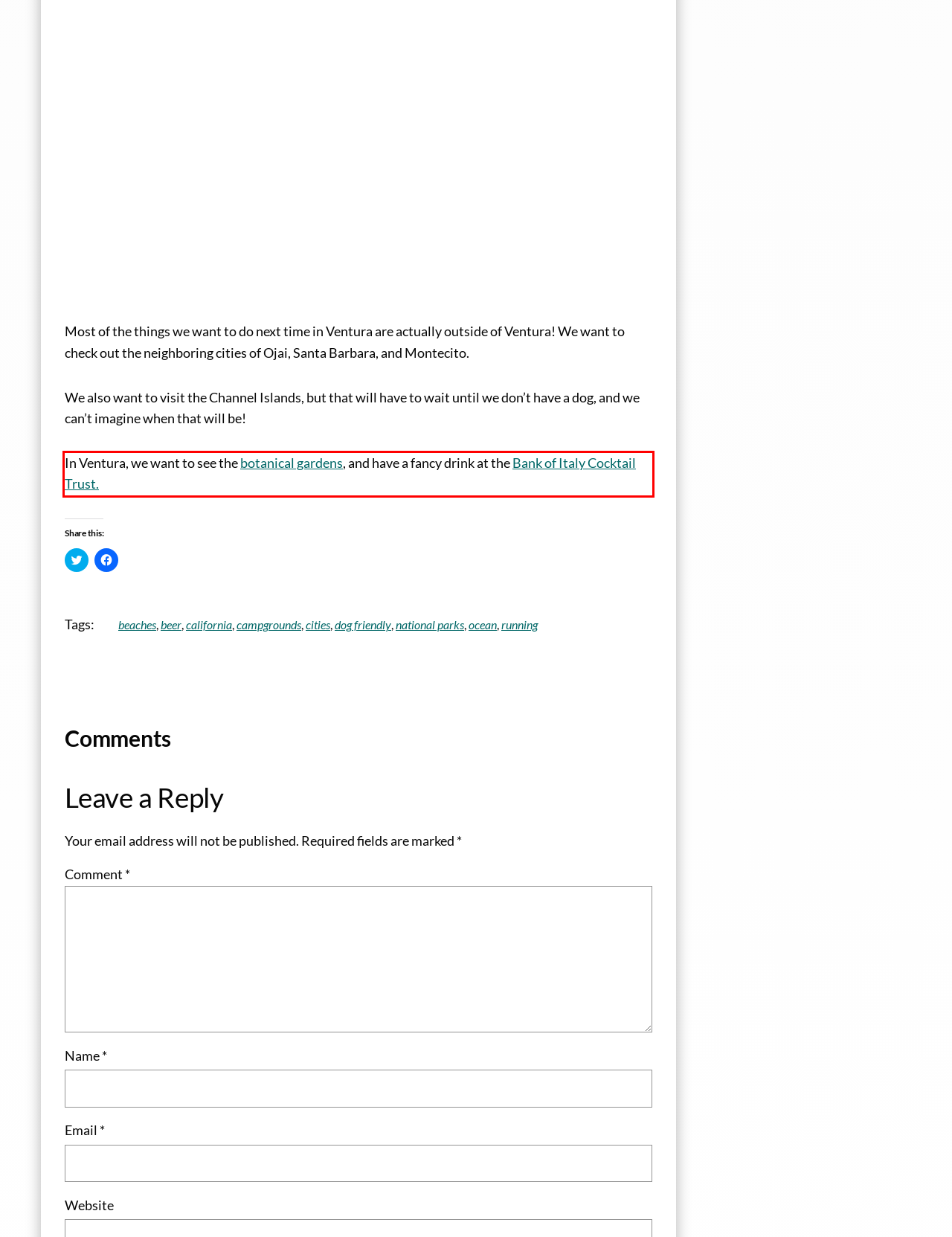Using the webpage screenshot, recognize and capture the text within the red bounding box.

In Ventura, we want to see the botanical gardens, and have a fancy drink at the Bank of Italy Cocktail Trust.